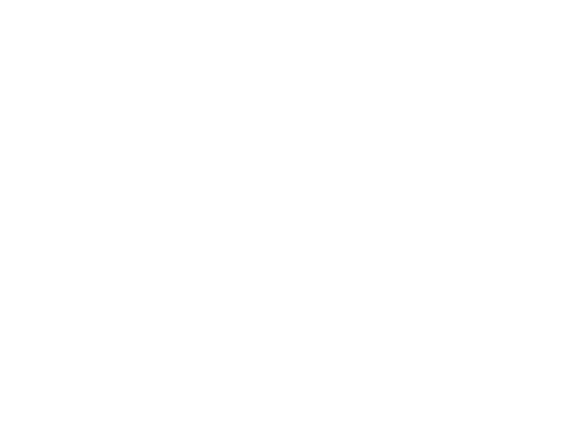What is the origin of the sapphires? From the image, respond with a single word or brief phrase.

Sri Lanka